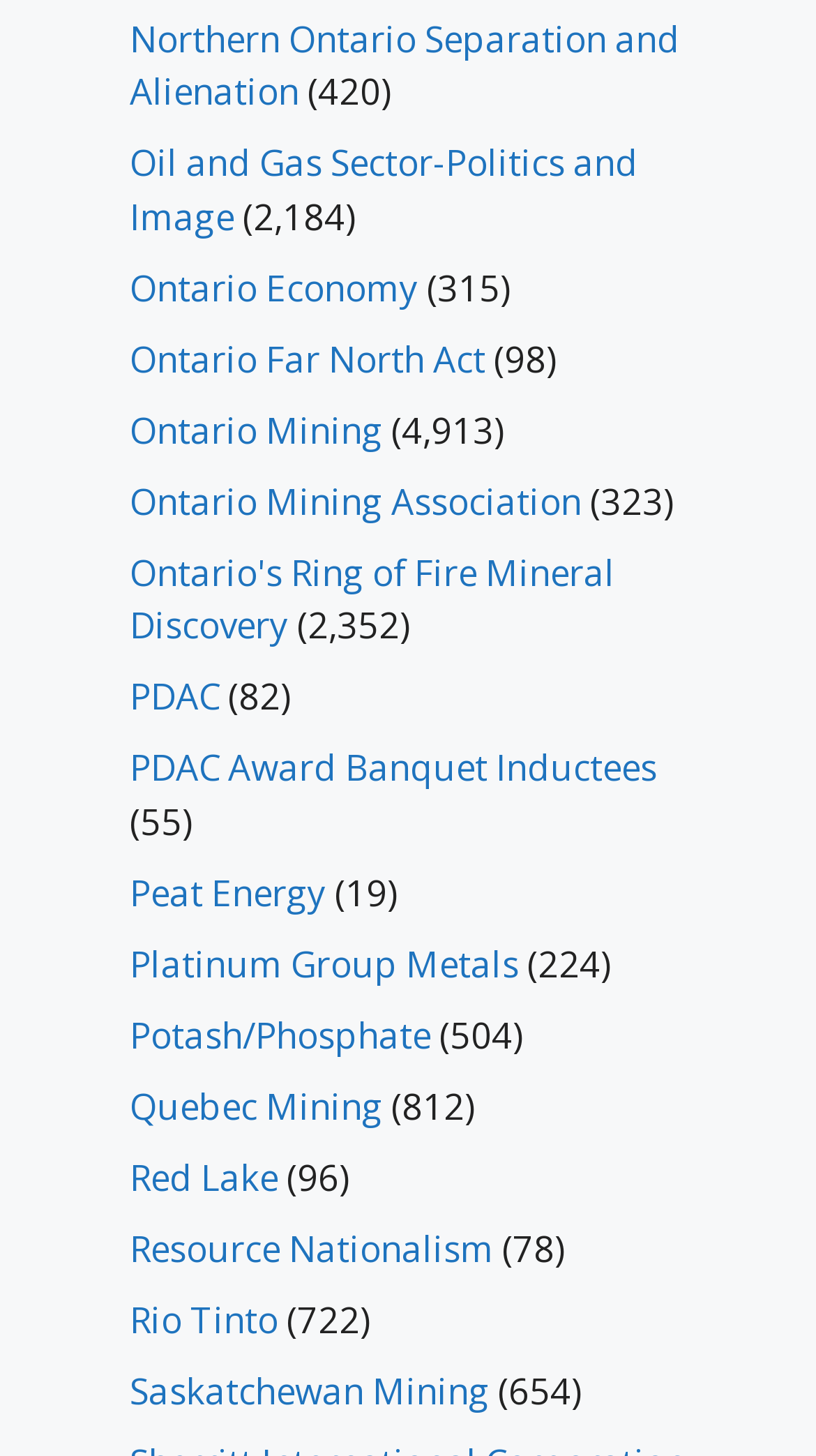Show the bounding box coordinates for the element that needs to be clicked to execute the following instruction: "Visit Ontario Economy". Provide the coordinates in the form of four float numbers between 0 and 1, i.e., [left, top, right, bottom].

[0.159, 0.181, 0.513, 0.214]